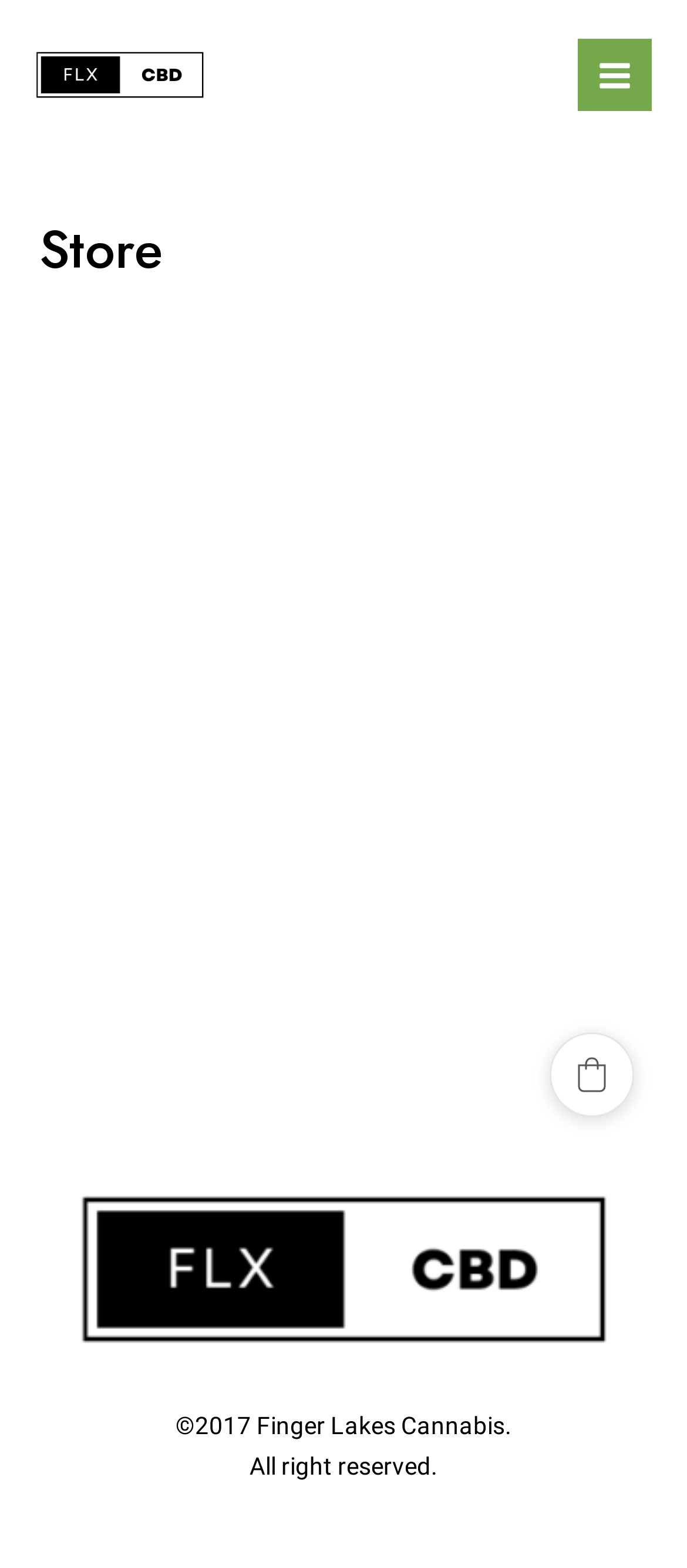Can you give a comprehensive explanation to the question given the content of the image?
Is there a menu button on the webpage?

I found a button element with the text 'Main Menu' which suggests that there is a menu button on the webpage that can be expanded to access other menu items.